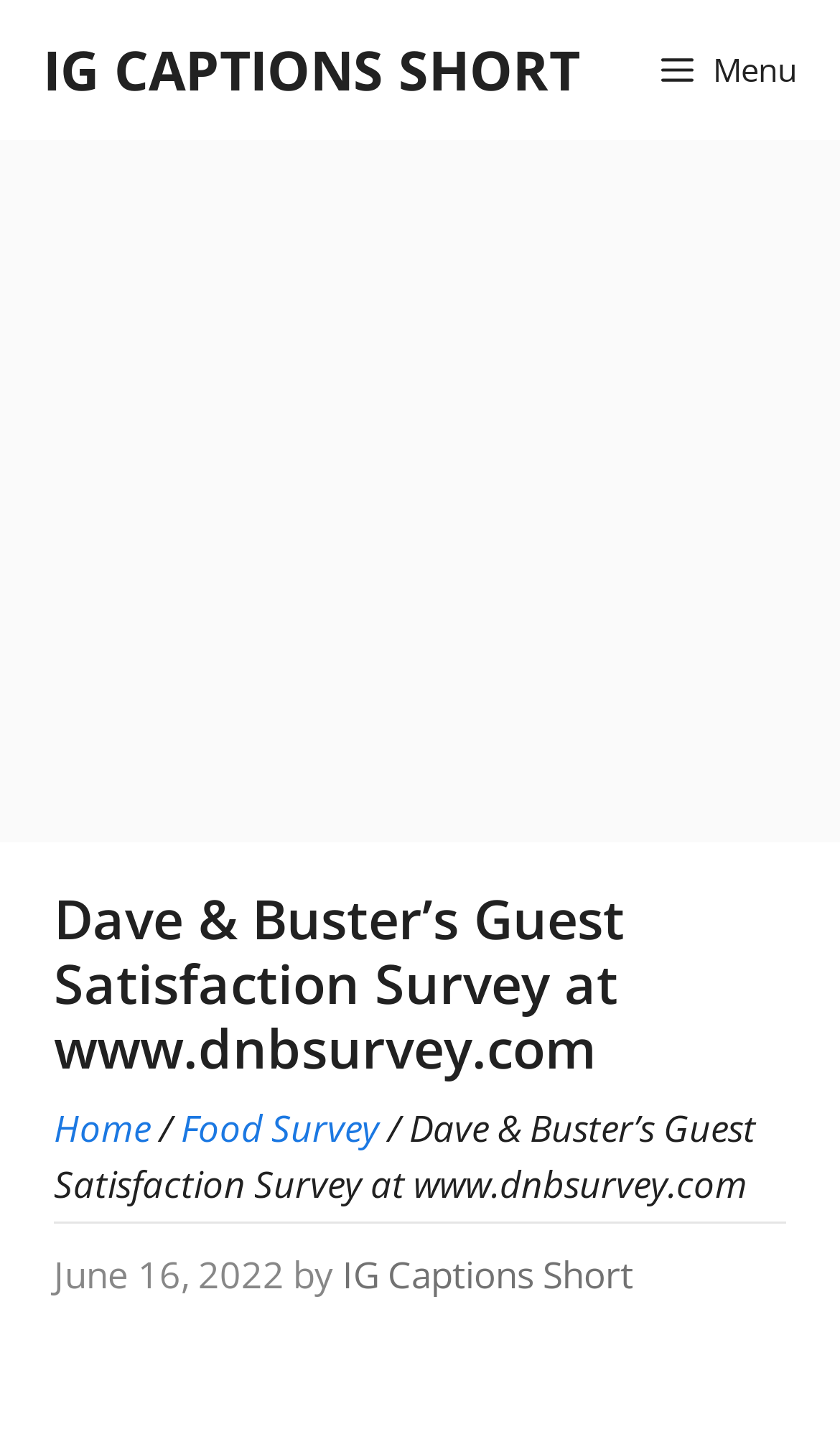Detail the features and information presented on the webpage.

The webpage is a guest satisfaction survey for Dave & Buster's, a entertainment and dining venue. At the top of the page, there is a primary navigation menu with a "Menu" button on the right side. Below the navigation menu, there is an advertisement iframe that takes up most of the top section of the page.

On the left side of the page, there is a header section with a heading that reads "Dave & Buster’s Guest Satisfaction Survey at www.dnbsurvey.com". Below the heading, there are three links: "Home", "Food Survey", and "IG Captions Short". The links are separated by a slash character. 

To the right of the links, there is a static text that repeats the survey title. Below the text, there is a horizontal separator line. Under the separator, there is a time element that displays the date "June 16, 2022", followed by the text "by" and another link to "IG Captions Short".